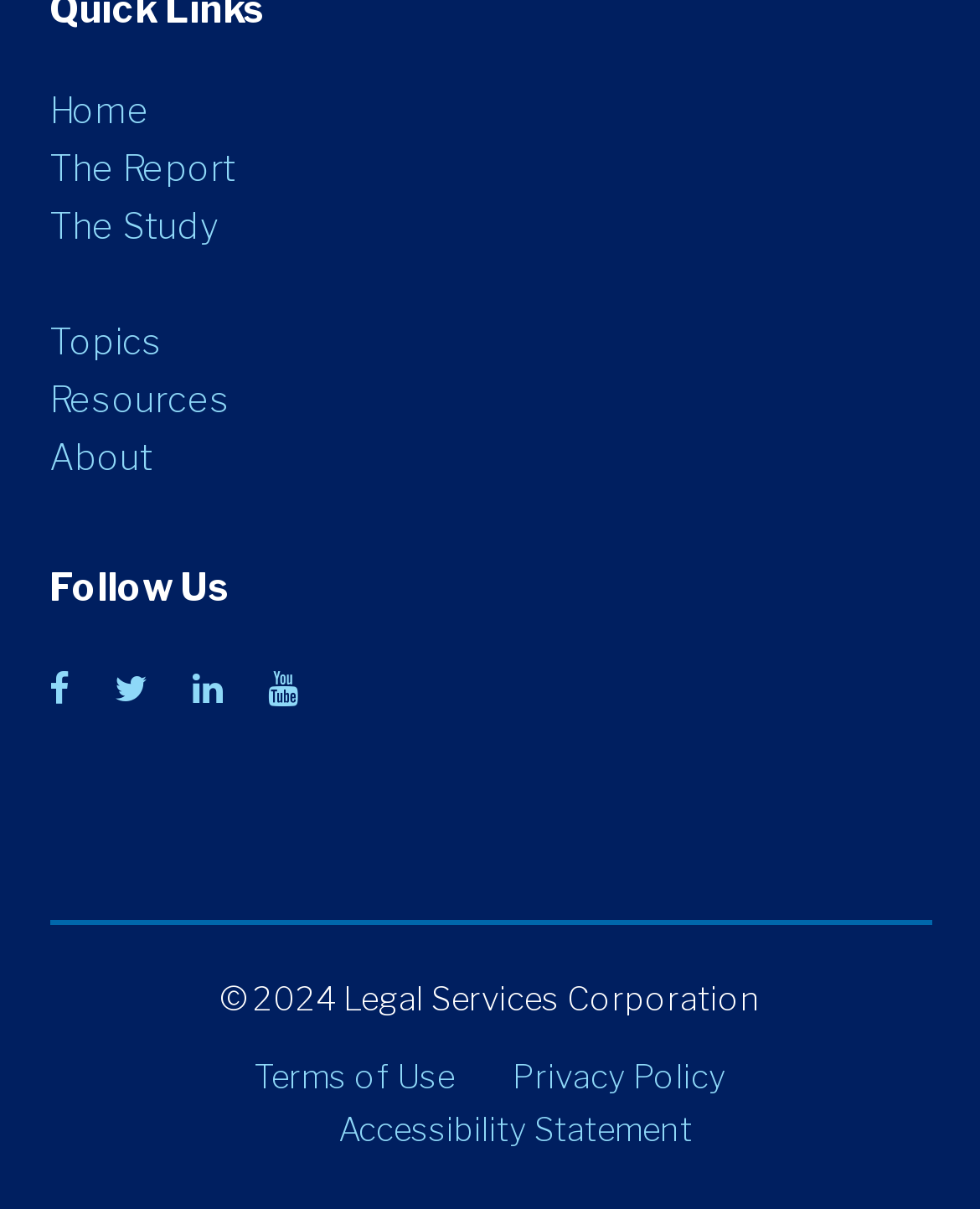Provide a one-word or one-phrase answer to the question:
What is the purpose of the links at the bottom?

Footer menu